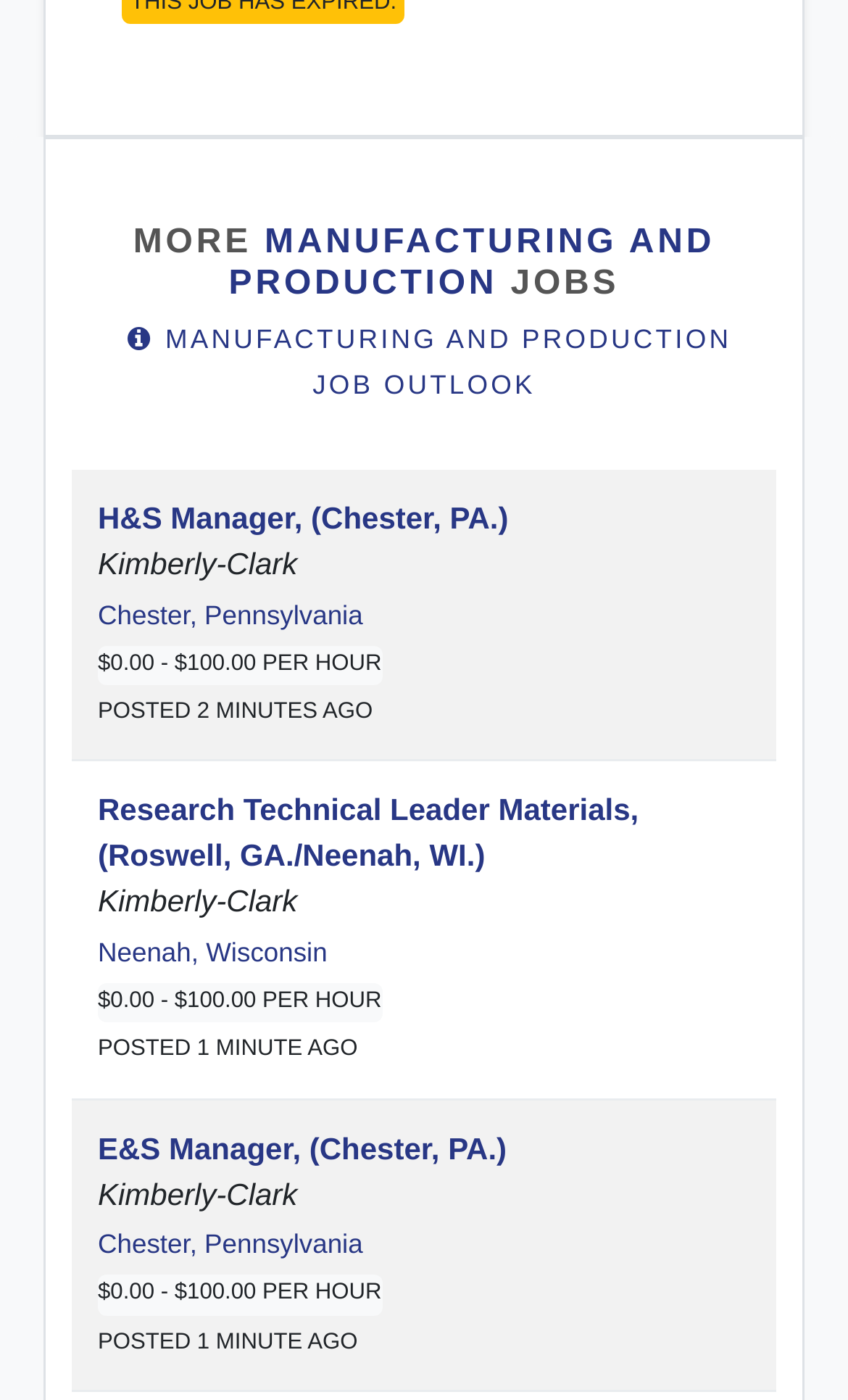Find the bounding box of the UI element described as follows: "Manufacturing and Production".

[0.27, 0.159, 0.843, 0.216]